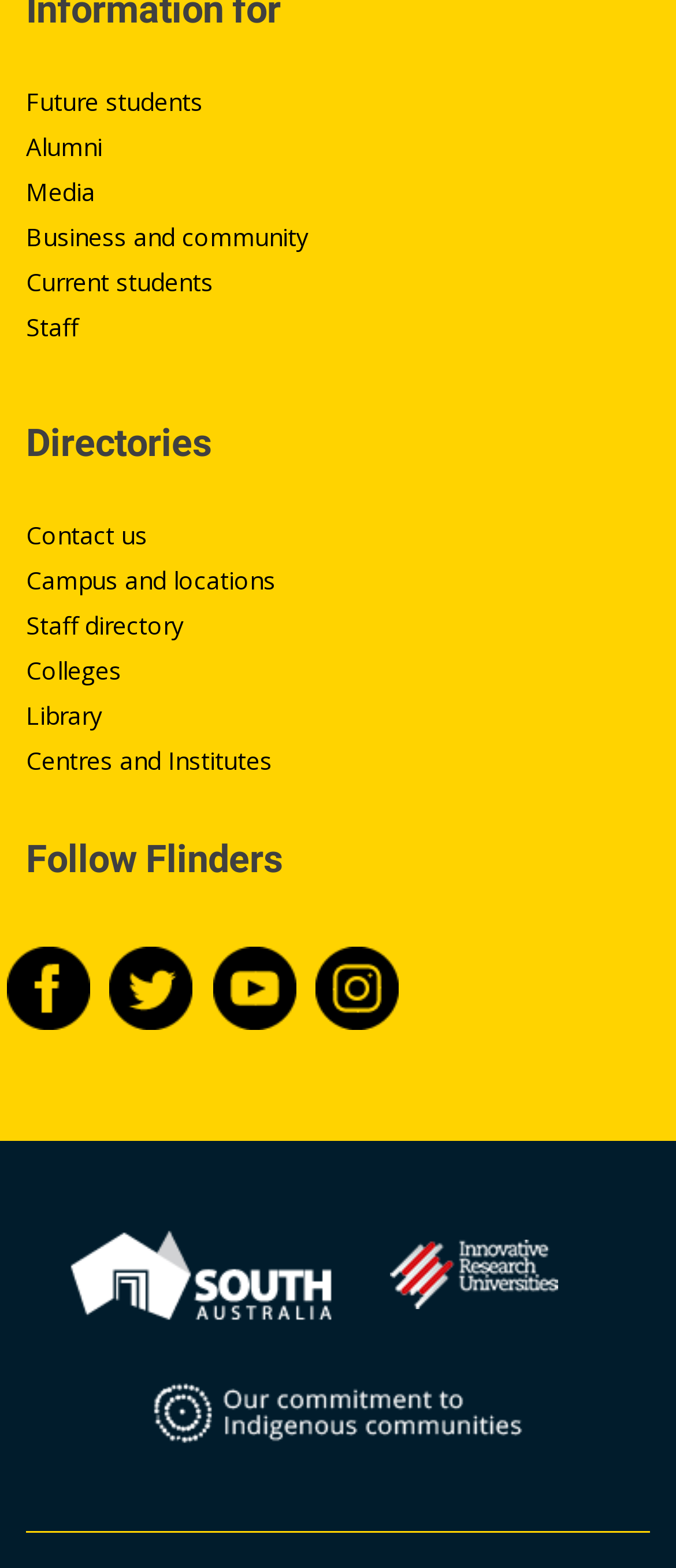Identify the bounding box coordinates of the clickable region necessary to fulfill the following instruction: "View Staff directory". The bounding box coordinates should be four float numbers between 0 and 1, i.e., [left, top, right, bottom].

[0.038, 0.388, 0.272, 0.409]